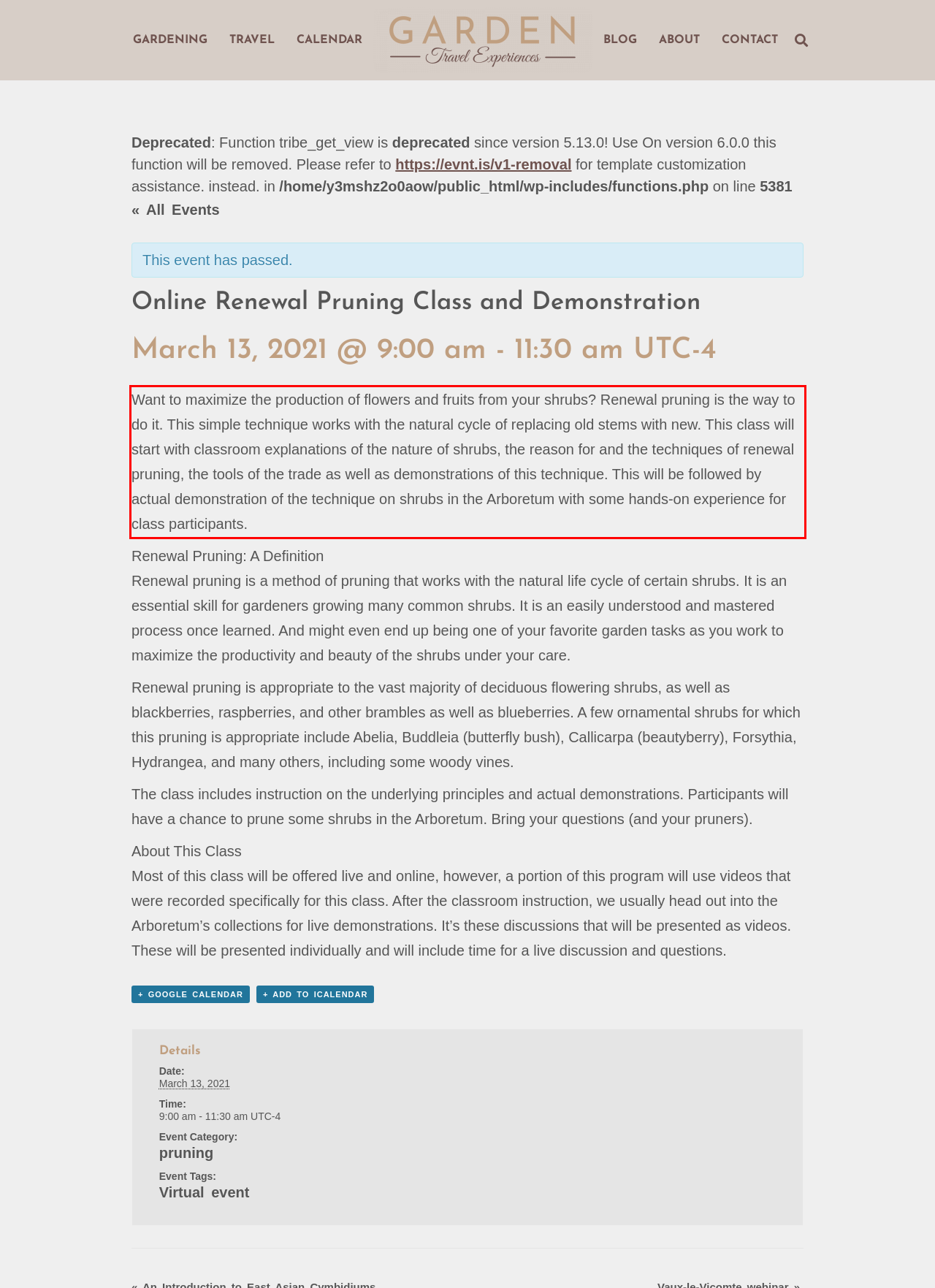Given a webpage screenshot, locate the red bounding box and extract the text content found inside it.

Want to maximize the production of flowers and fruits from your shrubs? Renewal pruning is the way to do it. This simple technique works with the natural cycle of replacing old stems with new. This class will start with classroom explanations of the nature of shrubs, the reason for and the techniques of renewal pruning, the tools of the trade as well as demonstrations of this technique. This will be followed by actual demonstration of the technique on shrubs in the Arboretum with some hands-on experience for class participants.